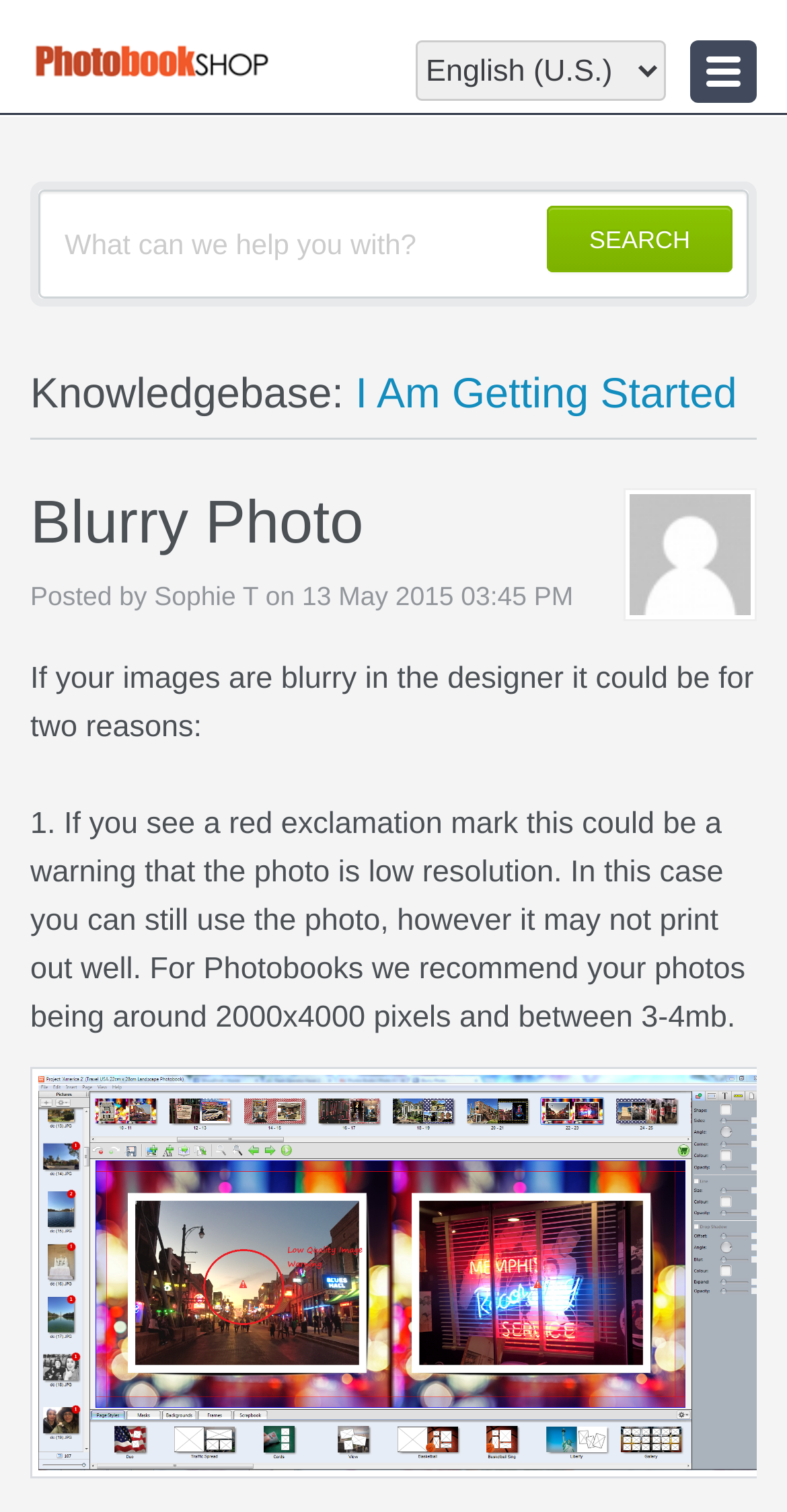Identify the bounding box for the given UI element using the description provided. Coordinates should be in the format (top-left x, top-left y, bottom-right x, bottom-right y) and must be between 0 and 1. Here is the description: alt="PhotobookShop logo"

[0.038, 0.051, 0.346, 0.074]